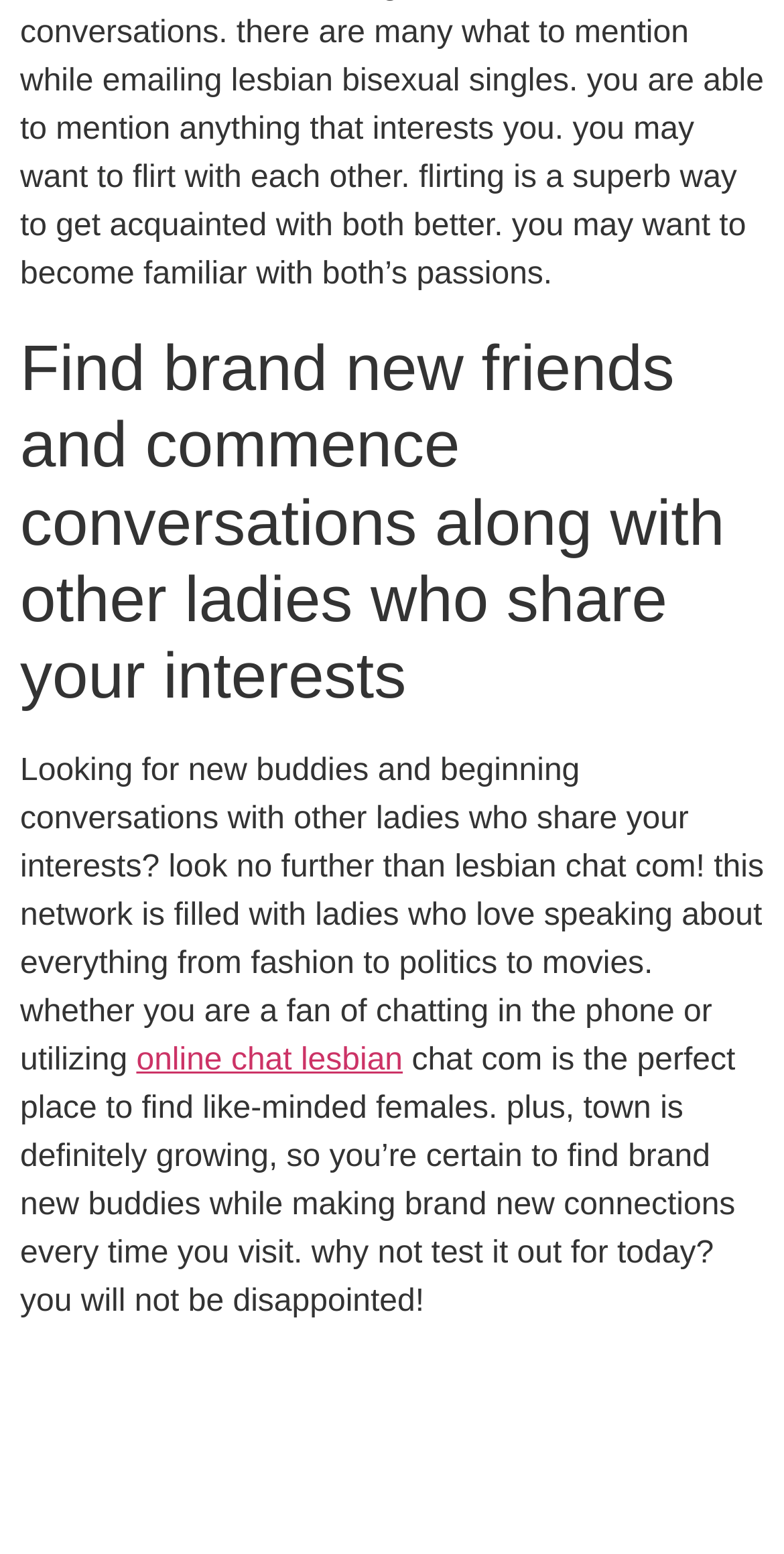Show the bounding box coordinates for the HTML element as described: "online chat lesbian".

[0.174, 0.671, 0.514, 0.693]